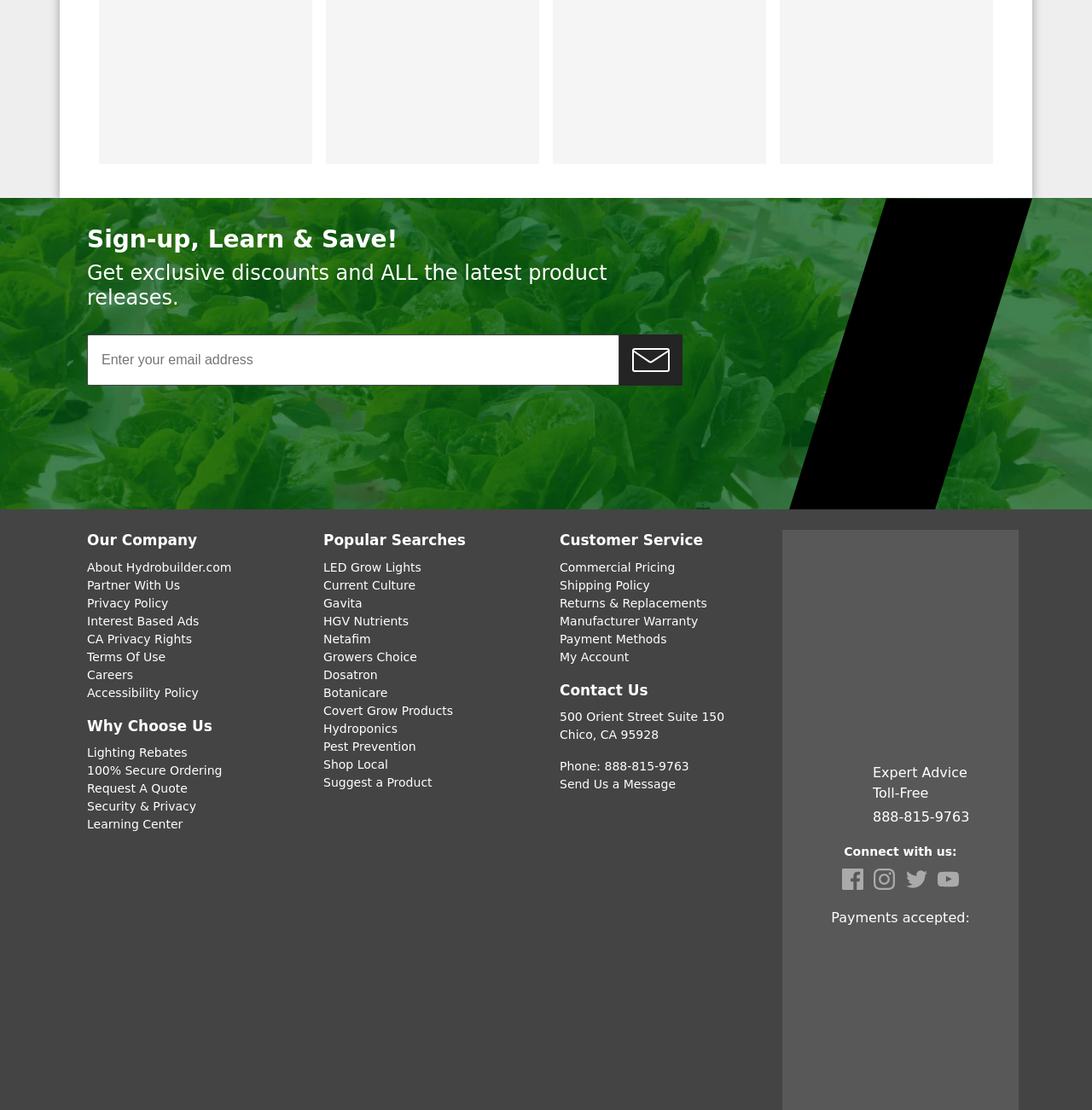Answer the question using only a single word or phrase: 
What payment methods are accepted by Hydrobuilder.com?

Not specified